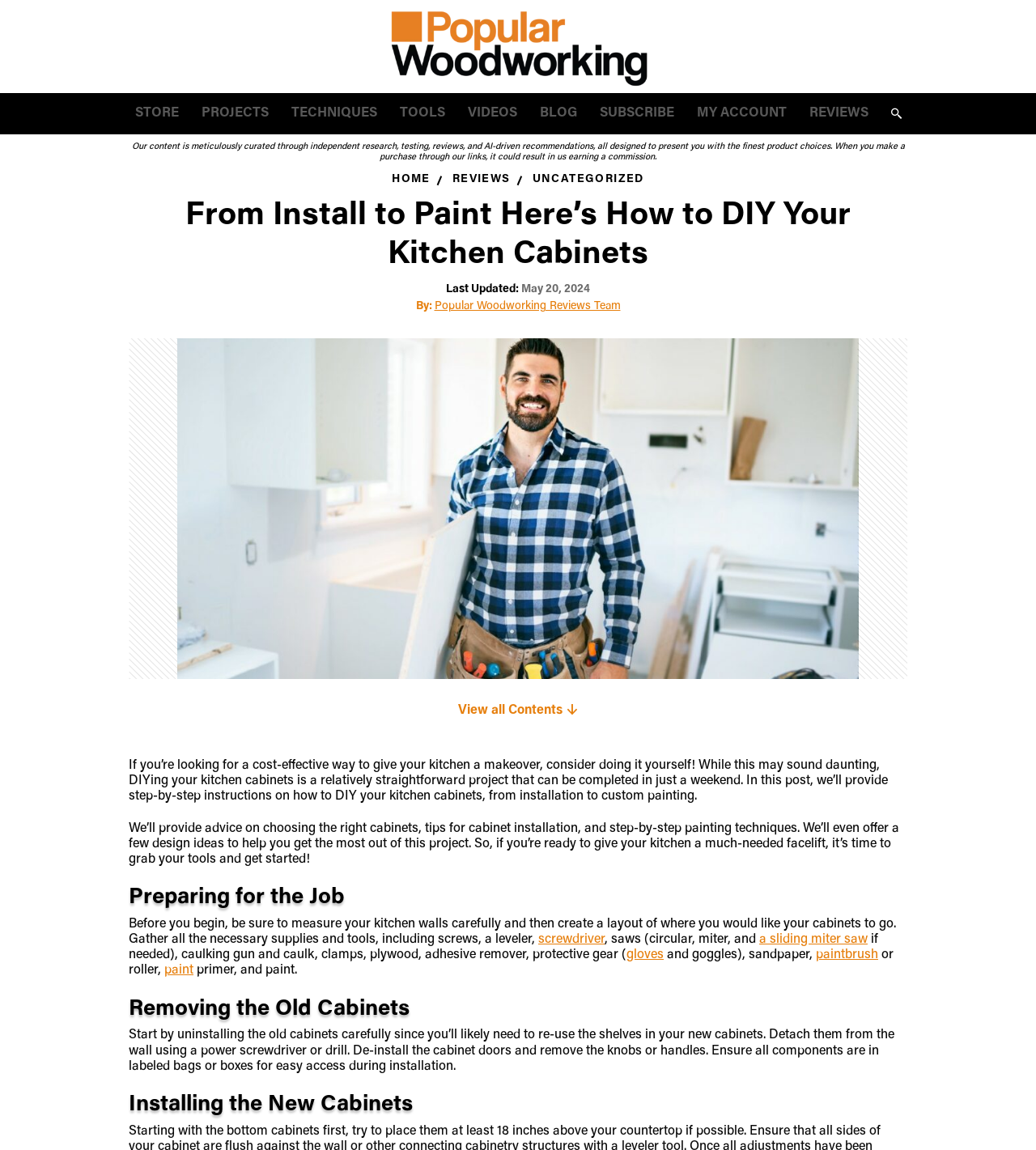What is the purpose of the search box?
Make sure to answer the question with a detailed and comprehensive explanation.

The search box is located at the top right corner of the webpage, and it allows users to search for specific content within the website. This suggests that the website has a vast amount of content related to kitchen cabinets and DIY projects, and users can search for specific topics or keywords to find relevant information.